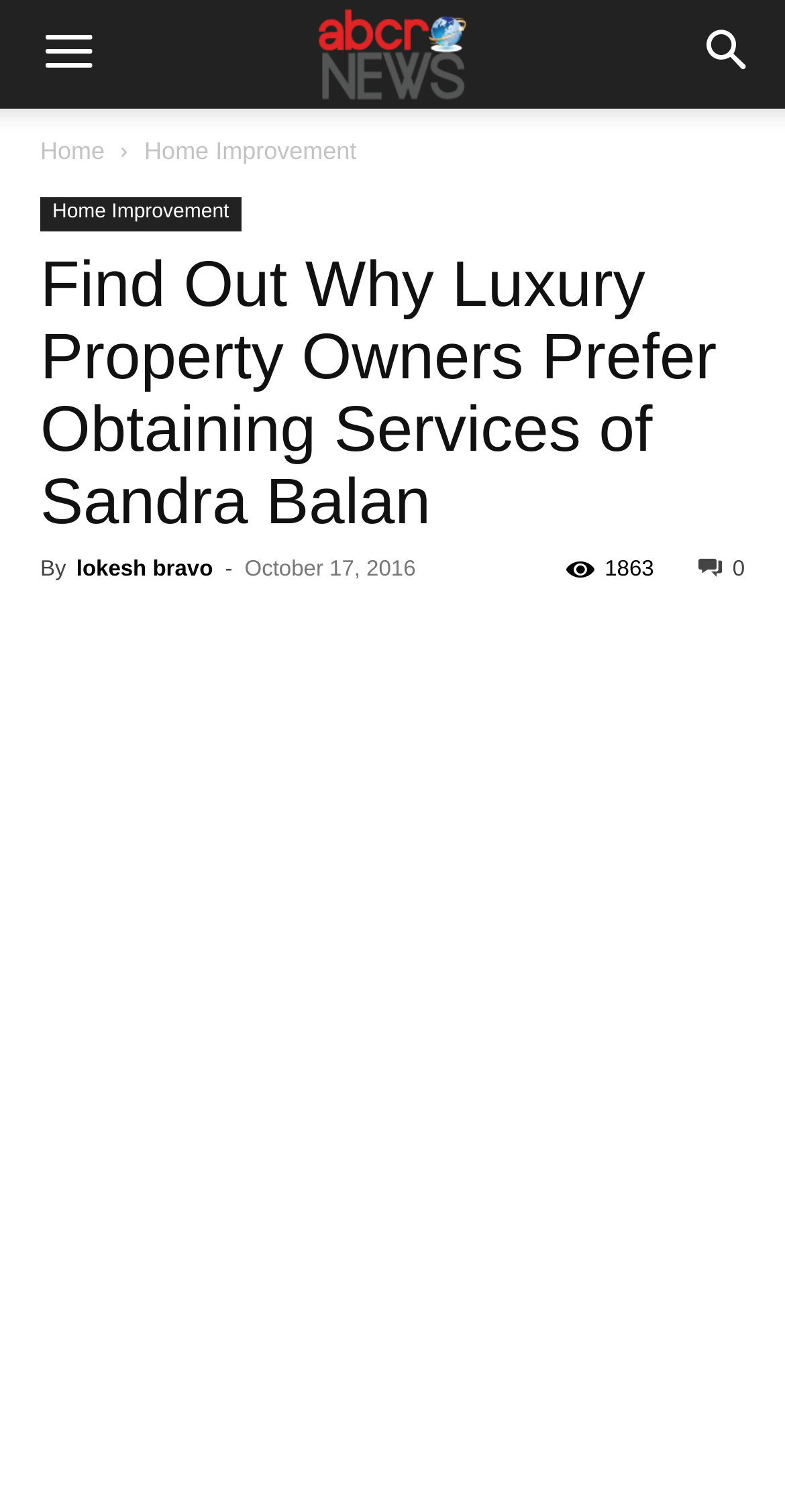Determine the bounding box coordinates for the clickable element required to fulfill the instruction: "View the author's profile". Provide the coordinates as four float numbers between 0 and 1, i.e., [left, top, right, bottom].

[0.097, 0.369, 0.271, 0.385]